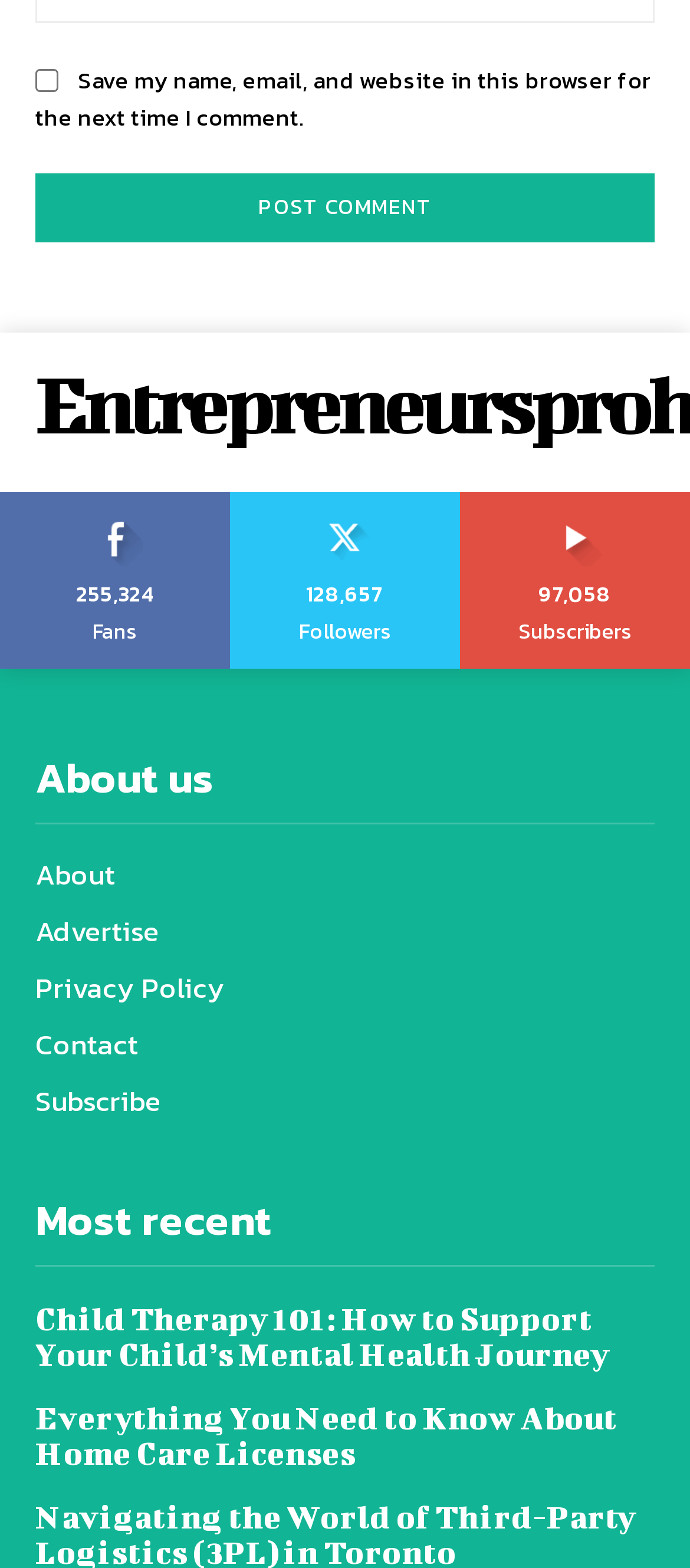Determine the bounding box coordinates for the UI element described. Format the coordinates as (top-left x, top-left y, bottom-right x, bottom-right y) and ensure all values are between 0 and 1. Element description: name="submit" value="Post Comment"

[0.051, 0.111, 0.949, 0.154]